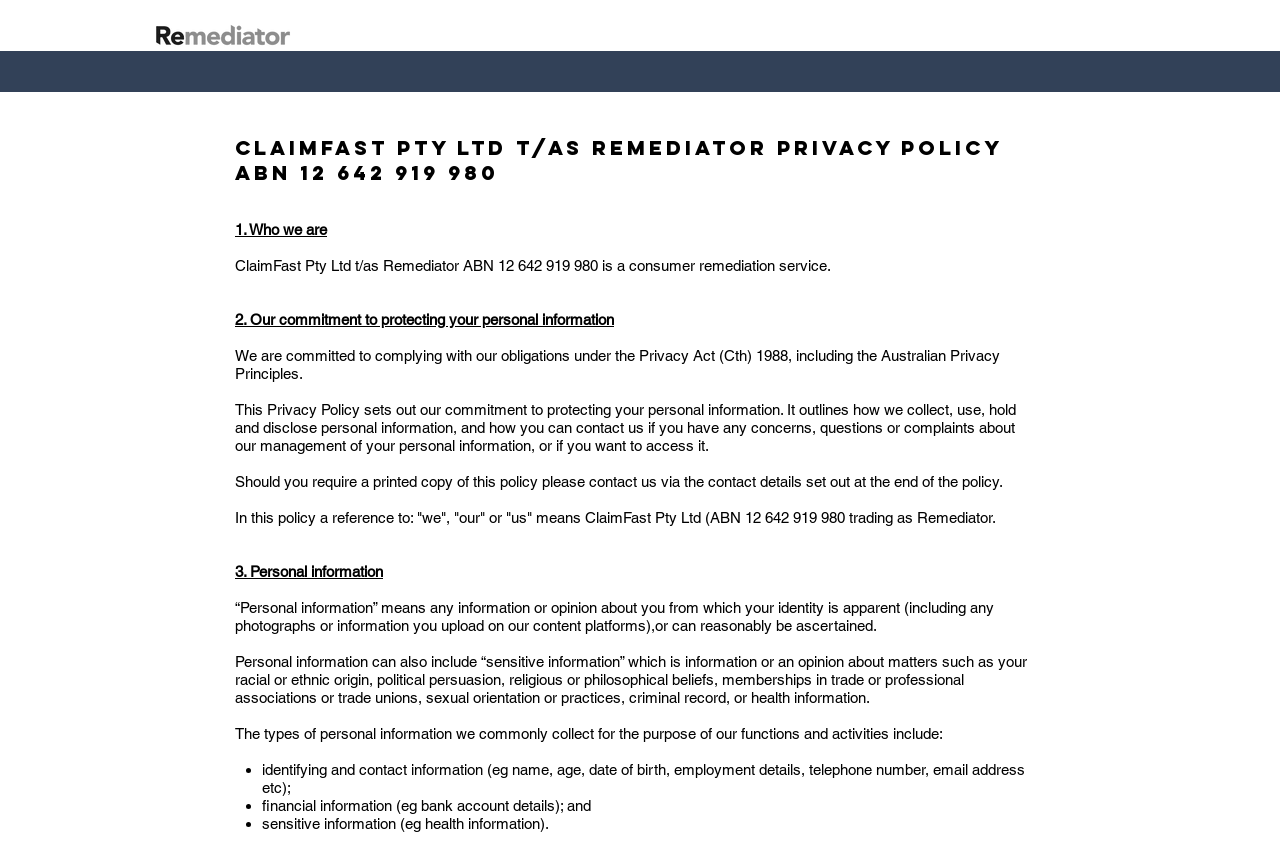What is the definition of personal information?
Carefully analyze the image and provide a thorough answer to the question.

The definition of personal information is mentioned in the StaticText element with the text '“Personal information” means any information or opinion about you from which your identity is apparent...' which indicates that personal information is any information or opinion about an individual from which their identity is apparent.